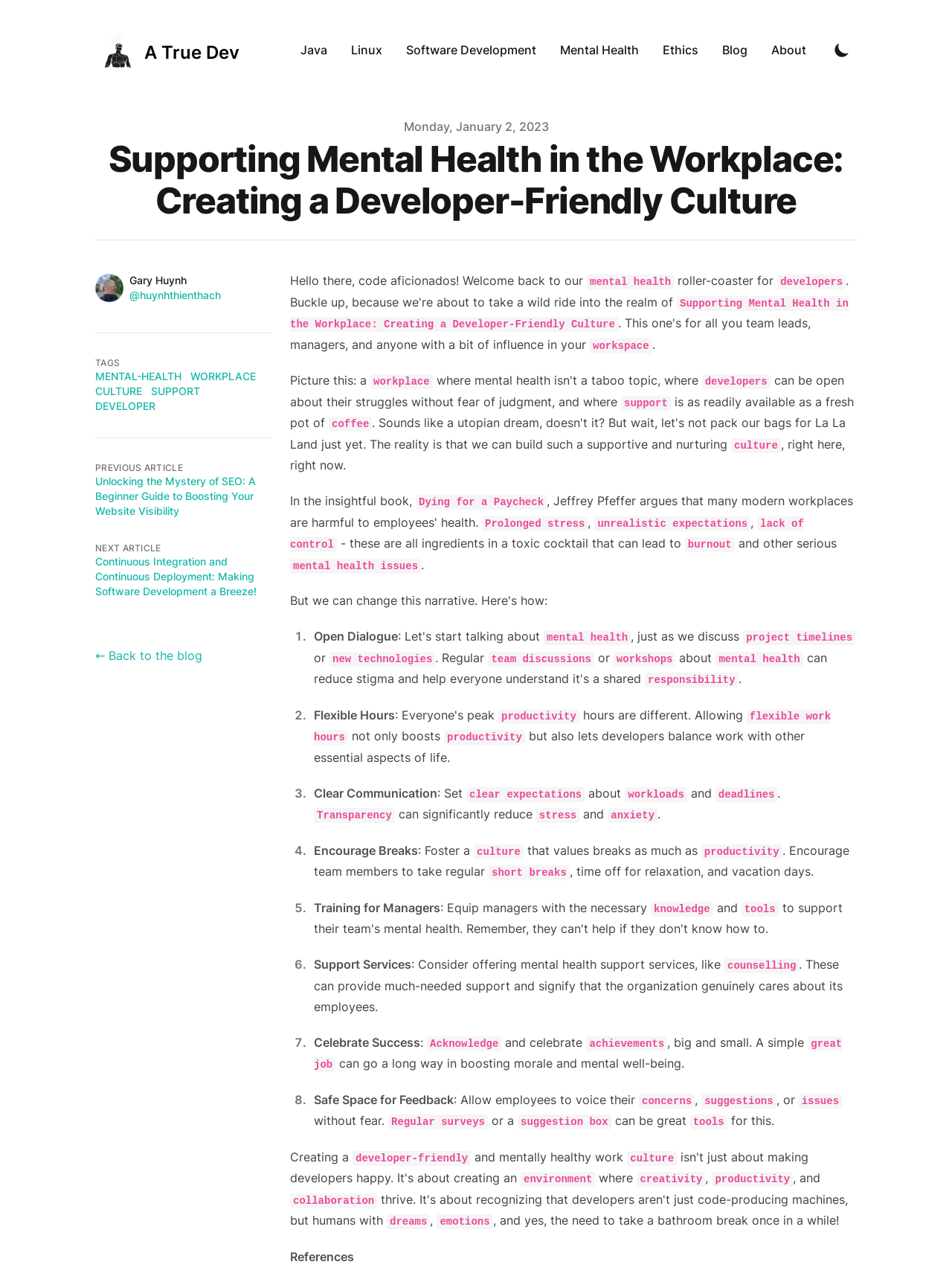Identify the bounding box of the UI element that matches this description: "A True Dev".

[0.1, 0.023, 0.252, 0.055]